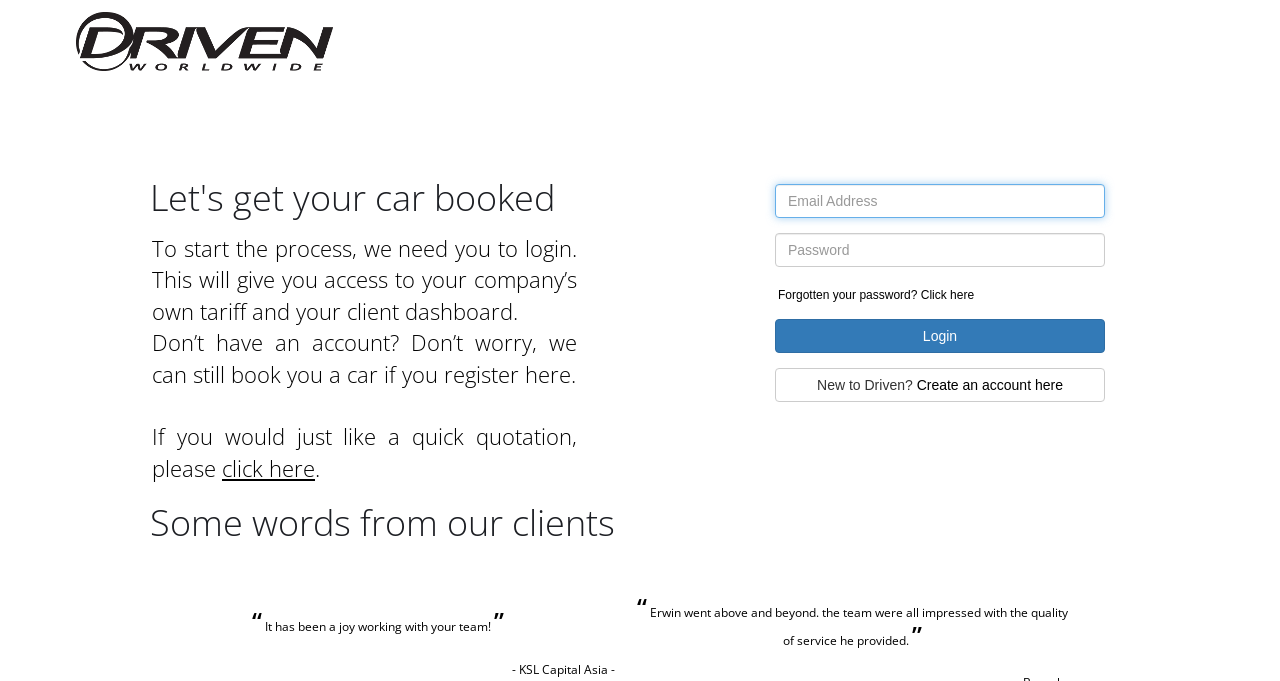Respond with a single word or phrase for the following question: 
What is the purpose of logging in?

Access to company tariff and client dashboard